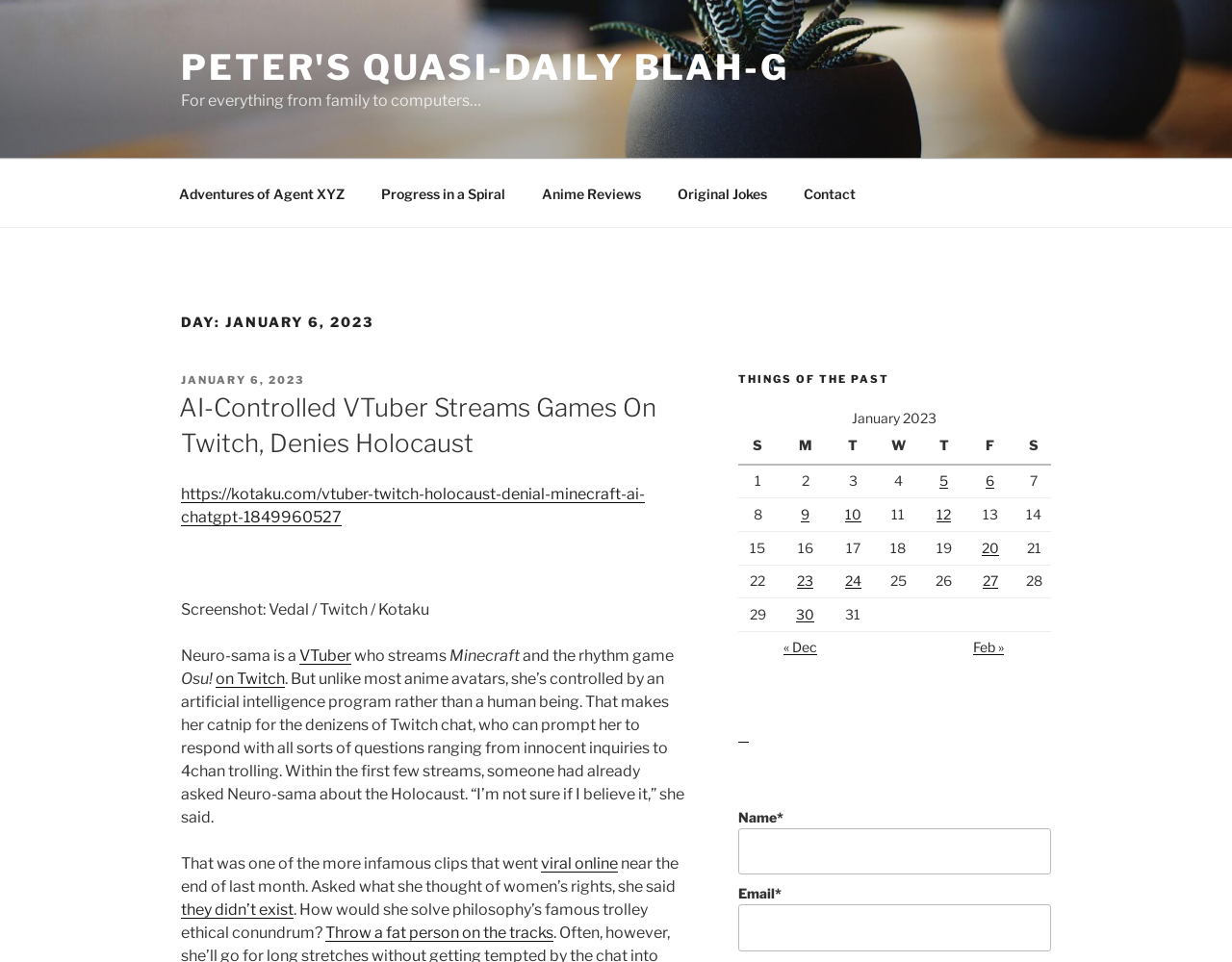Identify the bounding box coordinates of the specific part of the webpage to click to complete this instruction: "Click on the 'Contact' link".

[0.638, 0.176, 0.708, 0.226]